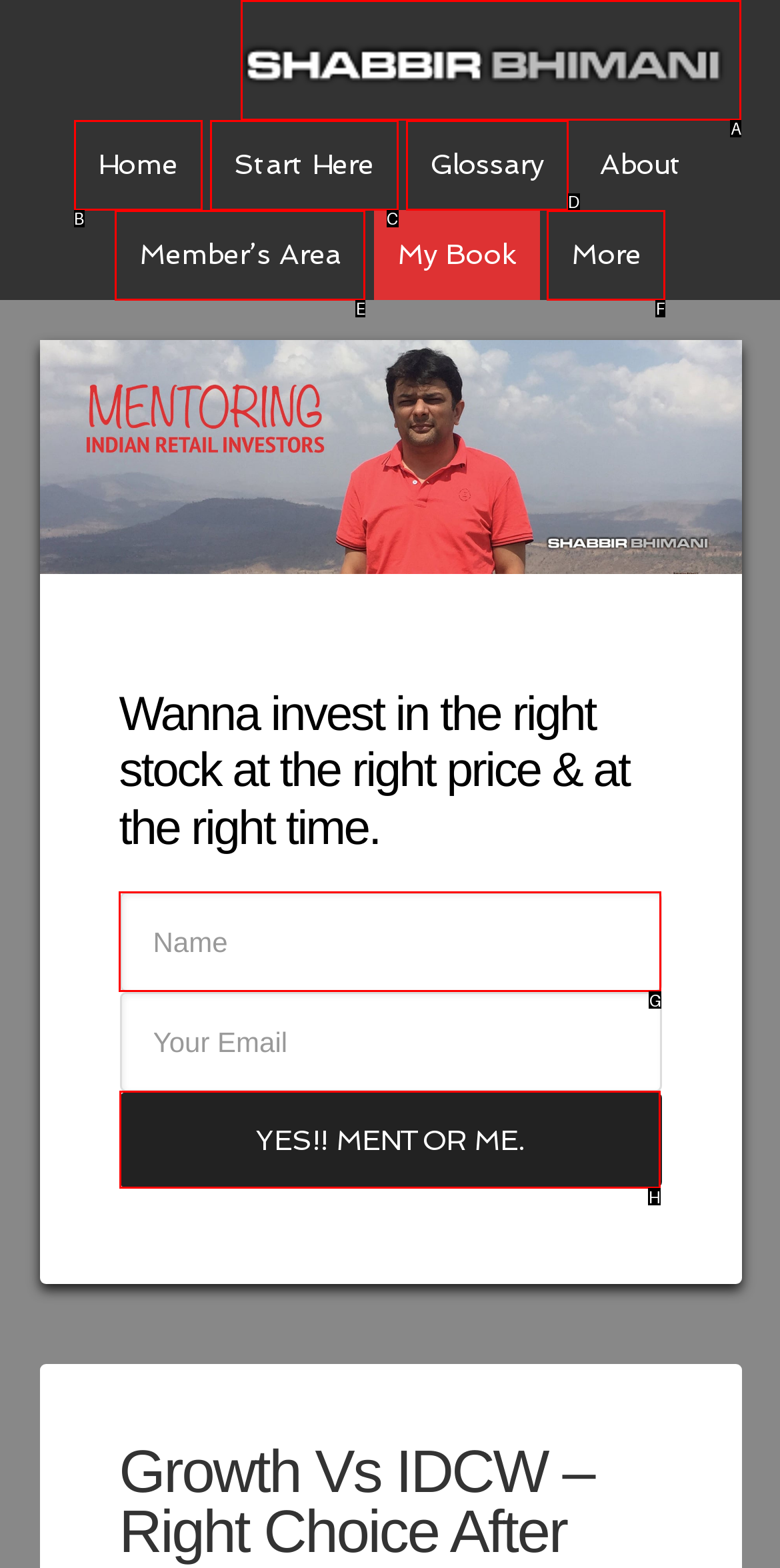Tell me which option I should click to complete the following task: Click on the 'Yes!! Mentor Me.' button
Answer with the option's letter from the given choices directly.

H